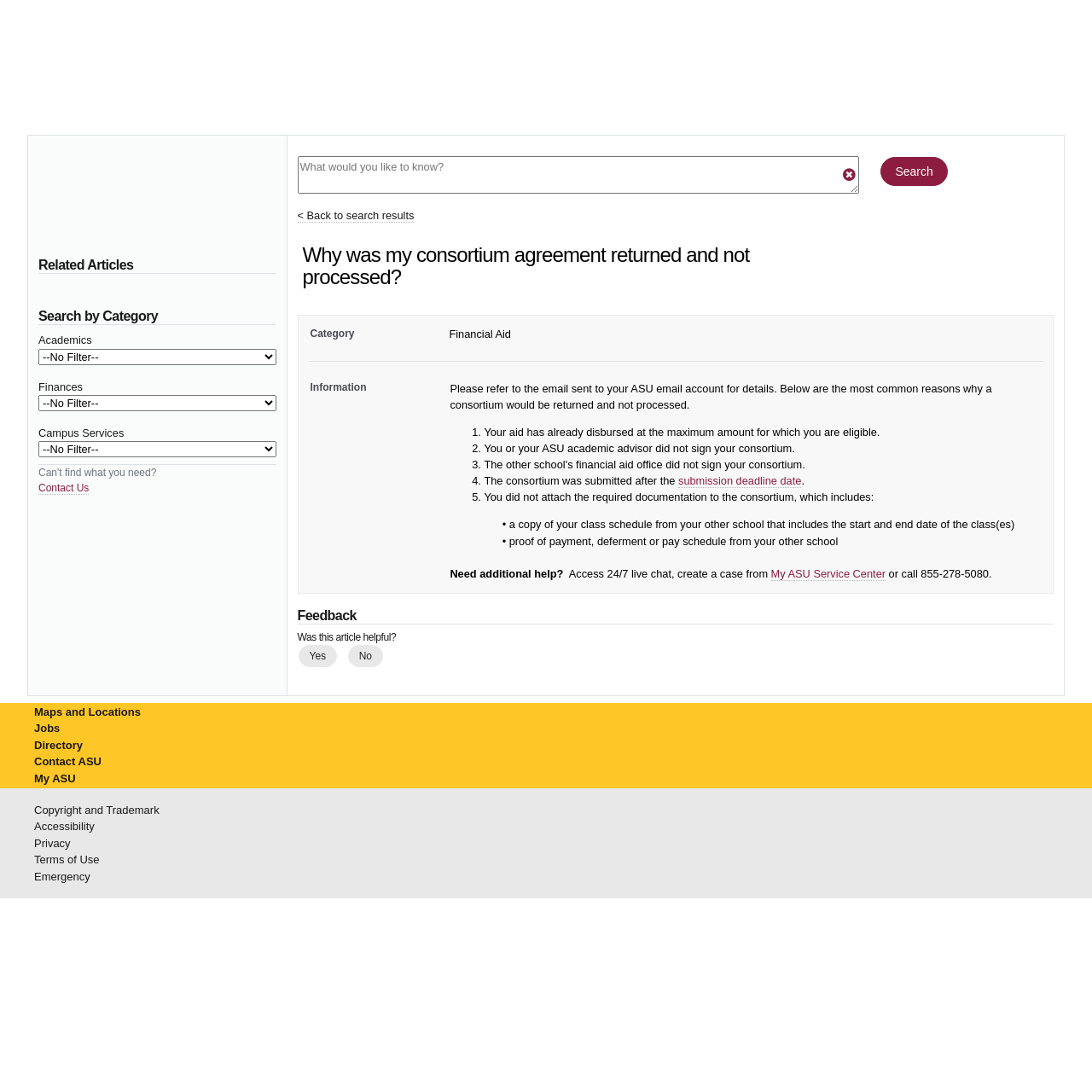How can I get additional help with my consortium agreement?
Carefully analyze the image and provide a detailed answer to the question.

The webpage provides a section with additional help options, including accessing 24/7 live chat or calling a specific phone number, 855-278-5080, for assistance with the consortium agreement.